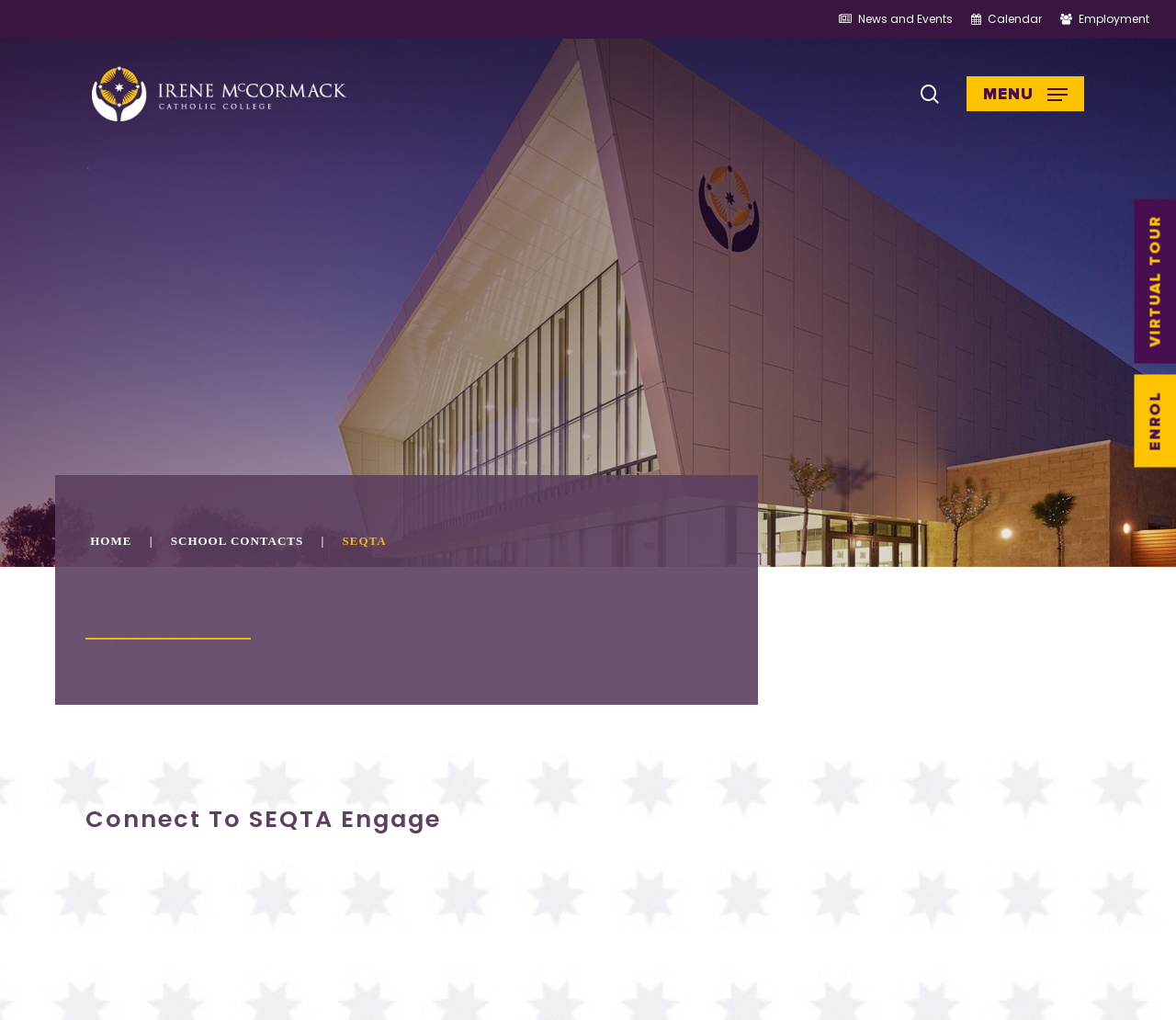Give a concise answer of one word or phrase to the question: 
What is the name of the school?

Irene McCormack Catholic College